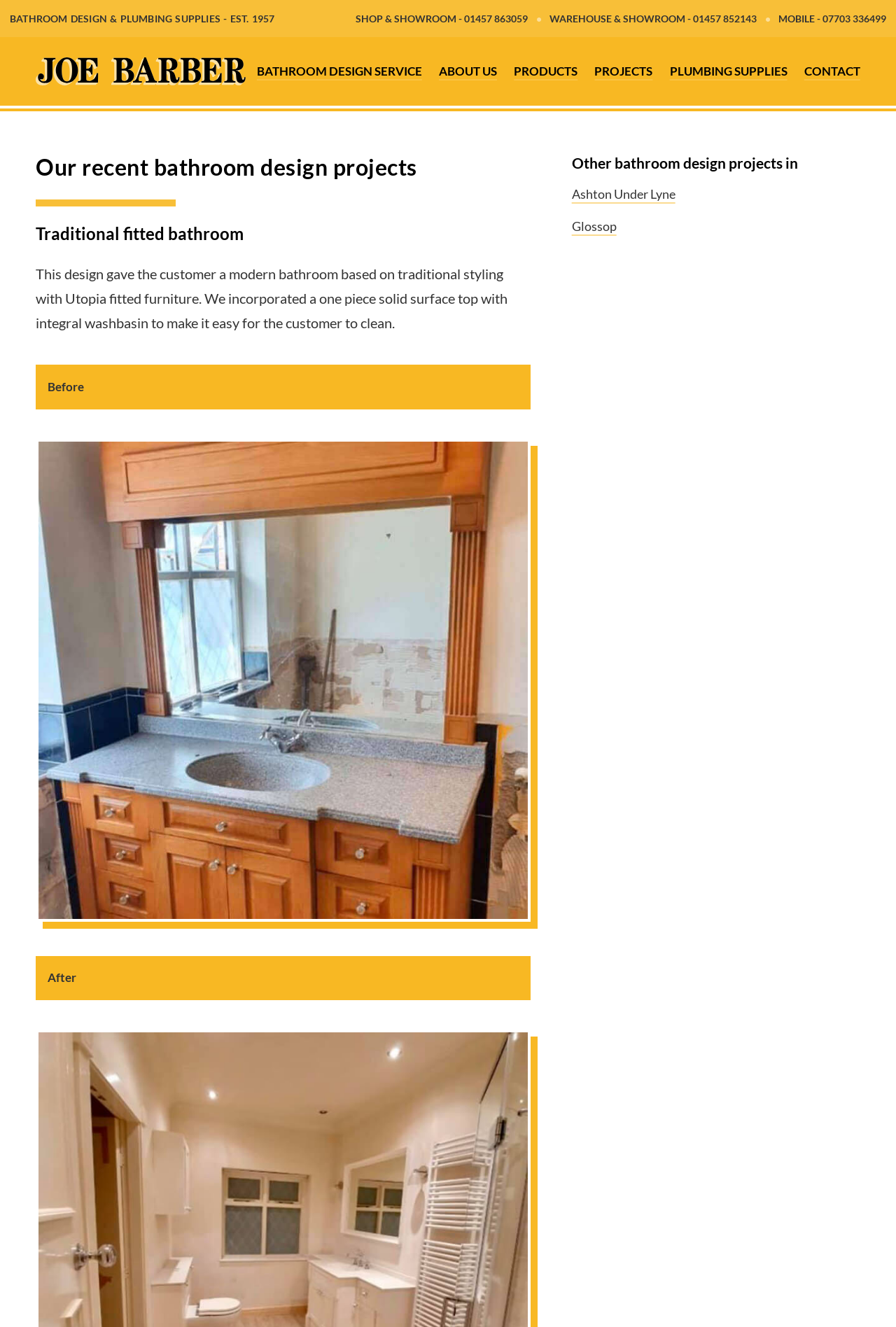Please identify the bounding box coordinates of the clickable element to fulfill the following instruction: "View bathroom design service". The coordinates should be four float numbers between 0 and 1, i.e., [left, top, right, bottom].

[0.287, 0.048, 0.471, 0.059]